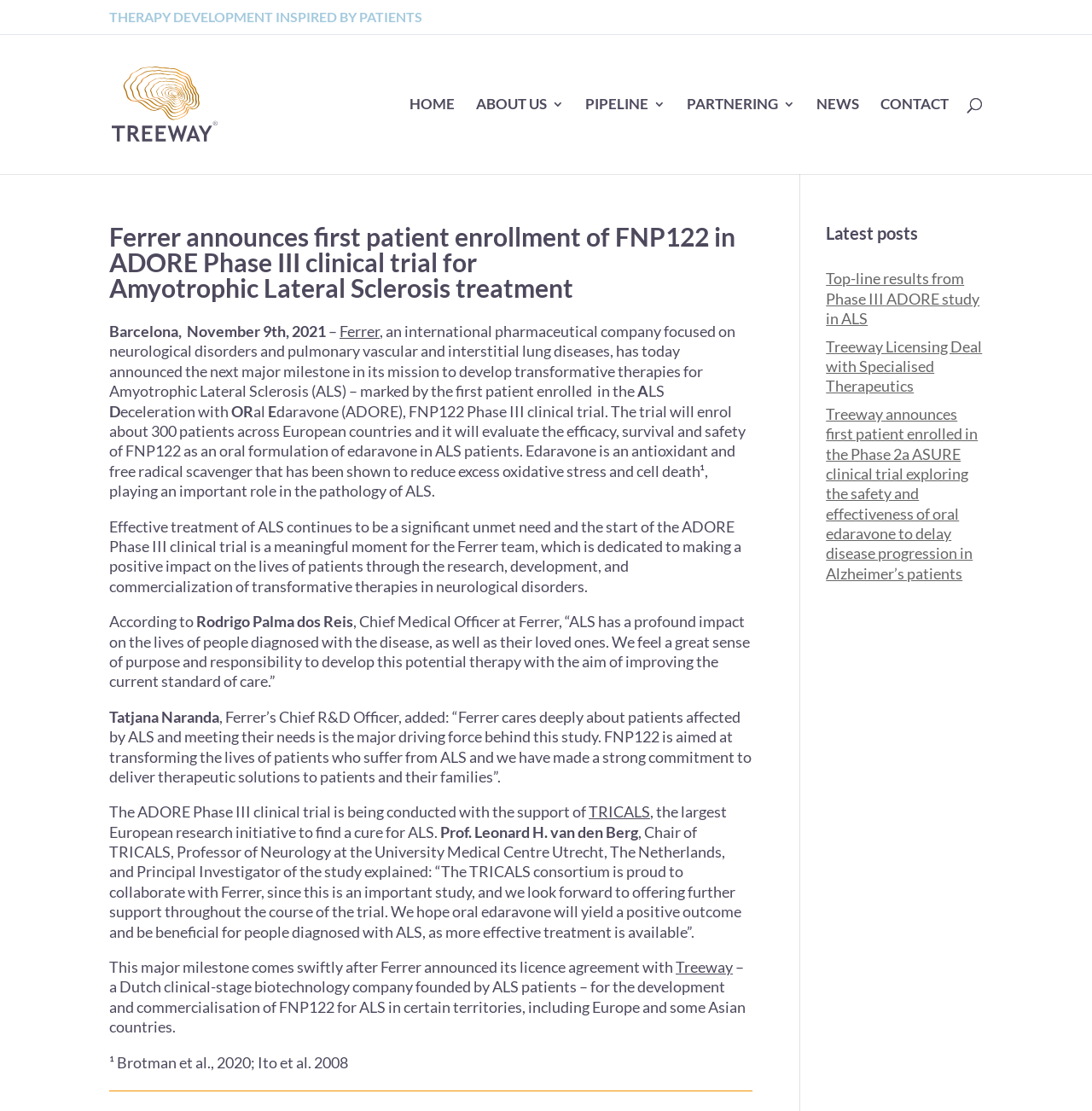What is the name of the clinical trial mentioned in the webpage?
Answer the question based on the image using a single word or a brief phrase.

ADORE